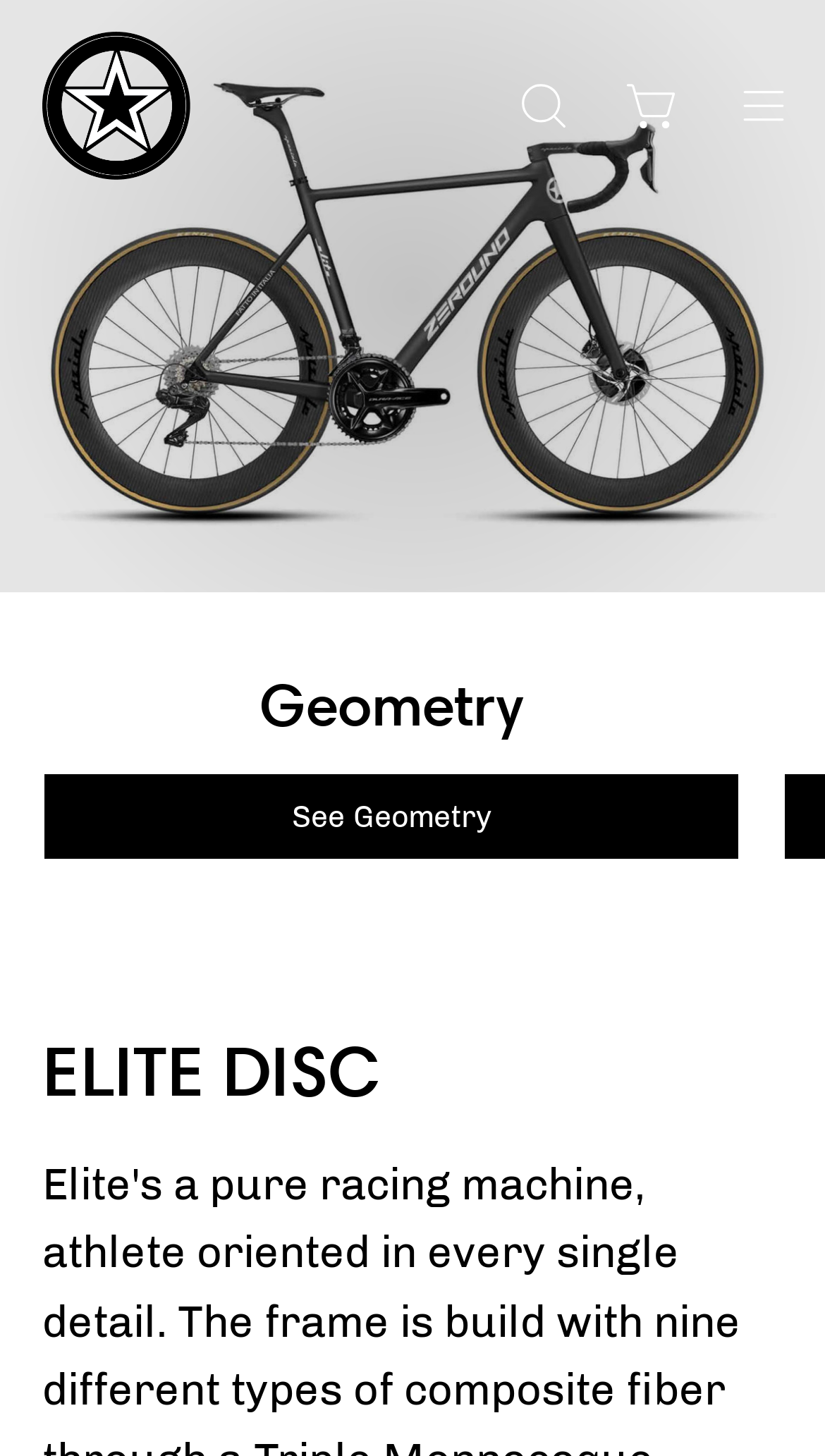What is the section below the bike image about?
Based on the image content, provide your answer in one word or a short phrase.

Geometry